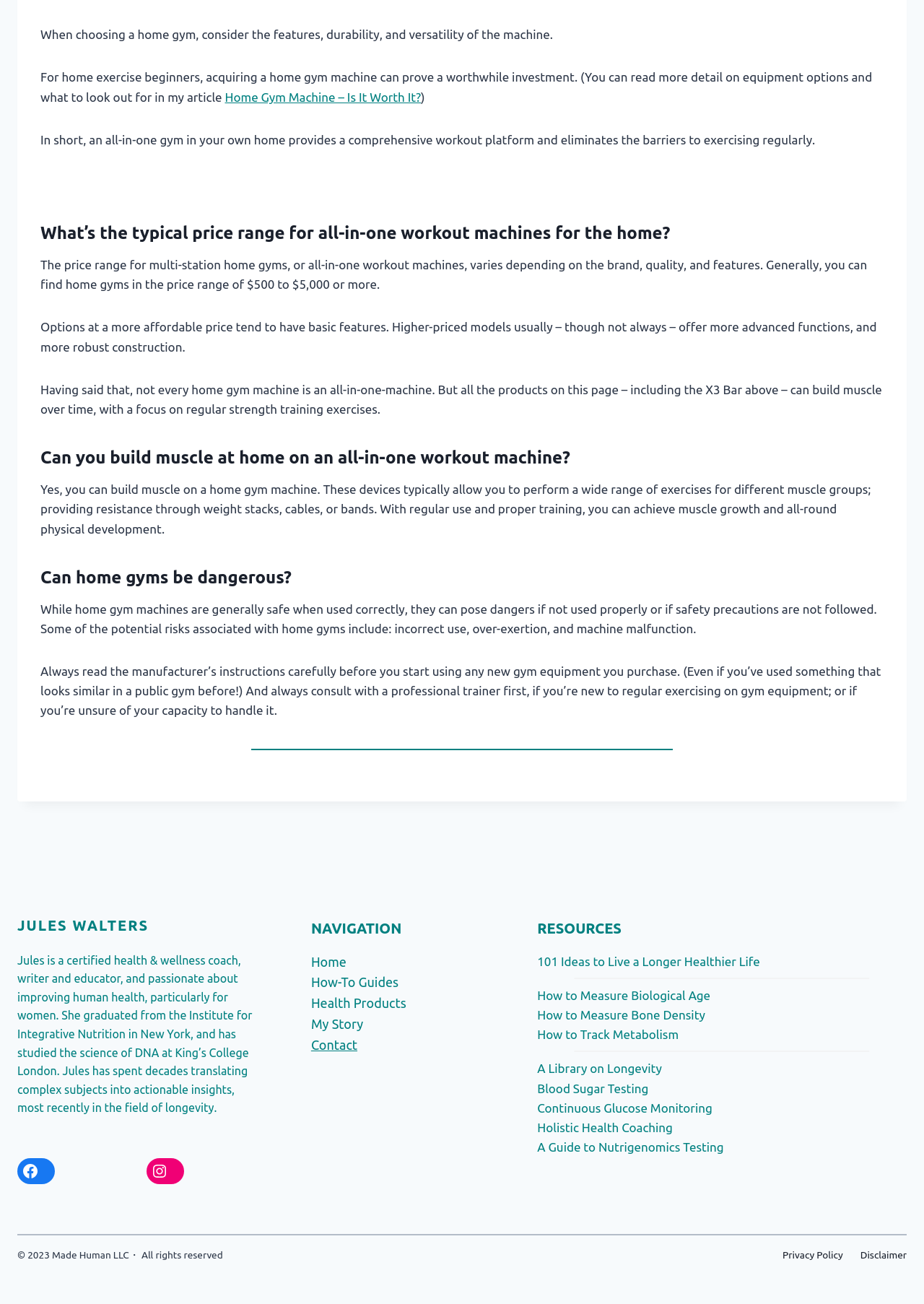Can you find the bounding box coordinates for the element that needs to be clicked to execute this instruction: "Check the 'Privacy Policy'"? The coordinates should be given as four float numbers between 0 and 1, i.e., [left, top, right, bottom].

[0.847, 0.957, 0.912, 0.969]